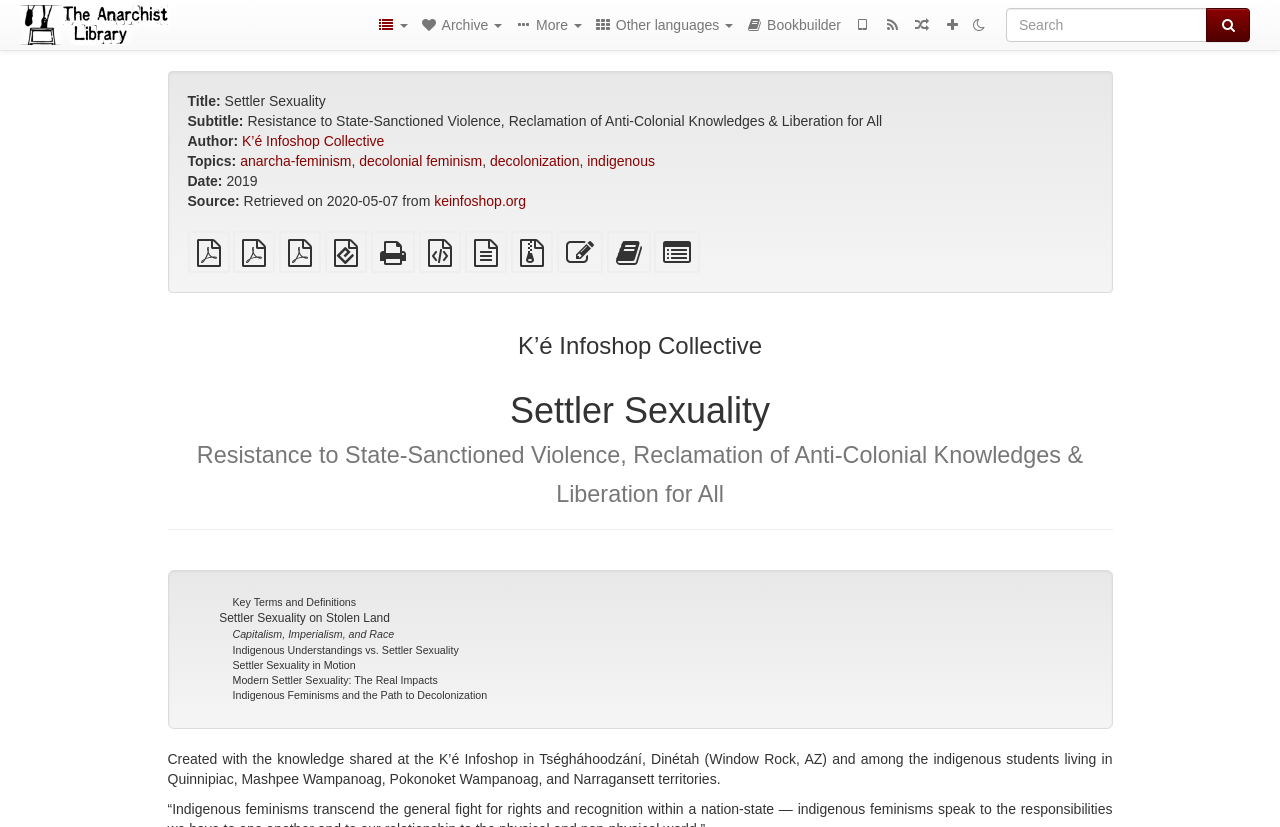Offer a detailed account of what is visible on the webpage.

This webpage is about a publication titled "Settler Sexuality" by K’é Infoshop Collective, which focuses on resistance to state-sanctioned violence, reclamation of anti-colonial knowledges, and liberation for all. The page is divided into several sections.

At the top, there is a header section with a logo and a search bar on the right side. Below the header, there are several links to different sections of the website, including the archive, bookbuilder, and other languages.

The main content of the page is divided into two columns. The left column contains metadata about the publication, including the title, subtitle, author, topics, date, and source. The topics listed include anarcha-feminism, decolonial feminism, decolonization, and indigenous studies.

The right column contains a list of links to different formats of the publication, including PDF, EPUB, and HTML. There are also links to edit the text, add it to the bookbuilder, and select individual parts for the bookbuilder.

Below the metadata and format links, there are two headings: "K’é Infoshop Collective" and "Settler Sexuality Resistance to State-Sanctioned Violence, Reclamation of Anti-Colonial Knowledges & Liberation for All". These headings are followed by a list of links to different sections of the publication, including "Key Terms and Definitions", "Settler Sexuality on Stolen Land", and "Indigenous Feminisms and the Path to Decolonization".

At the bottom of the page, there is a statement about the creation of the publication, which acknowledges the knowledge shared at the K’é Infoshop in Tségháhoodzání, Dinétah (Window Rock, AZ) and among the indigenous students living in Quinnipiac, Mashpee Wampanoag, Pokonoket Wampanoag, and Narragansett territories.